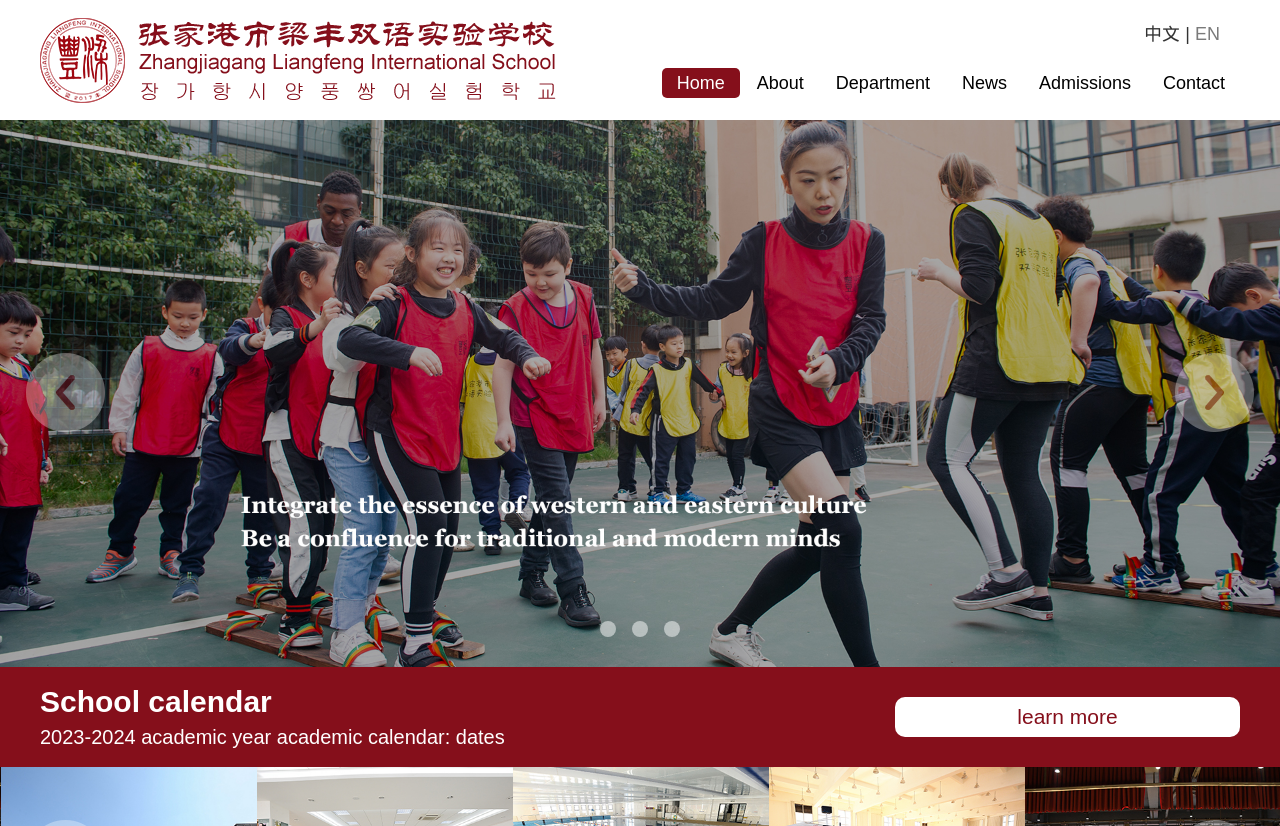Determine the bounding box for the UI element described here: "learn more".

[0.699, 0.843, 0.969, 0.892]